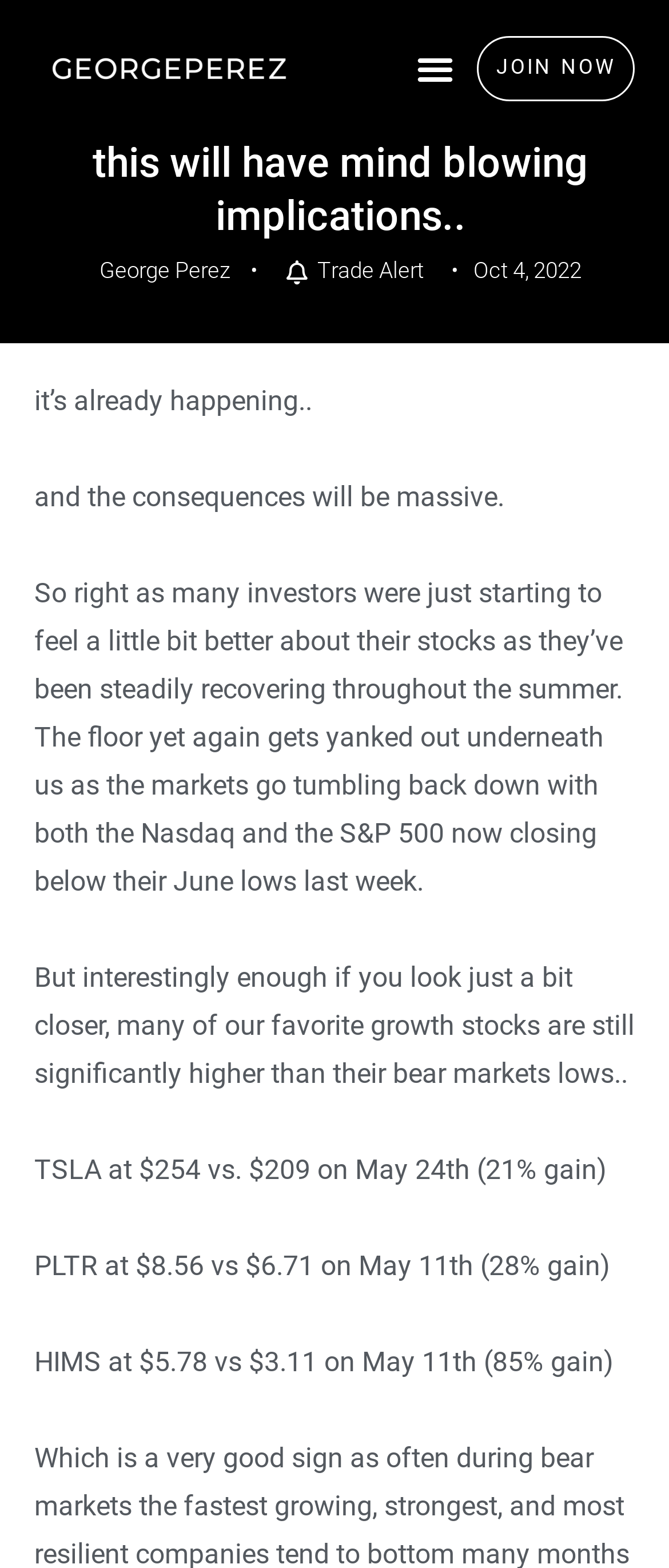By analyzing the image, answer the following question with a detailed response: What is the current status of the menu toggle button?

The menu toggle button is currently not expanded, as indicated by the button element 'Menu Toggle' with the attribute 'expanded: False'.